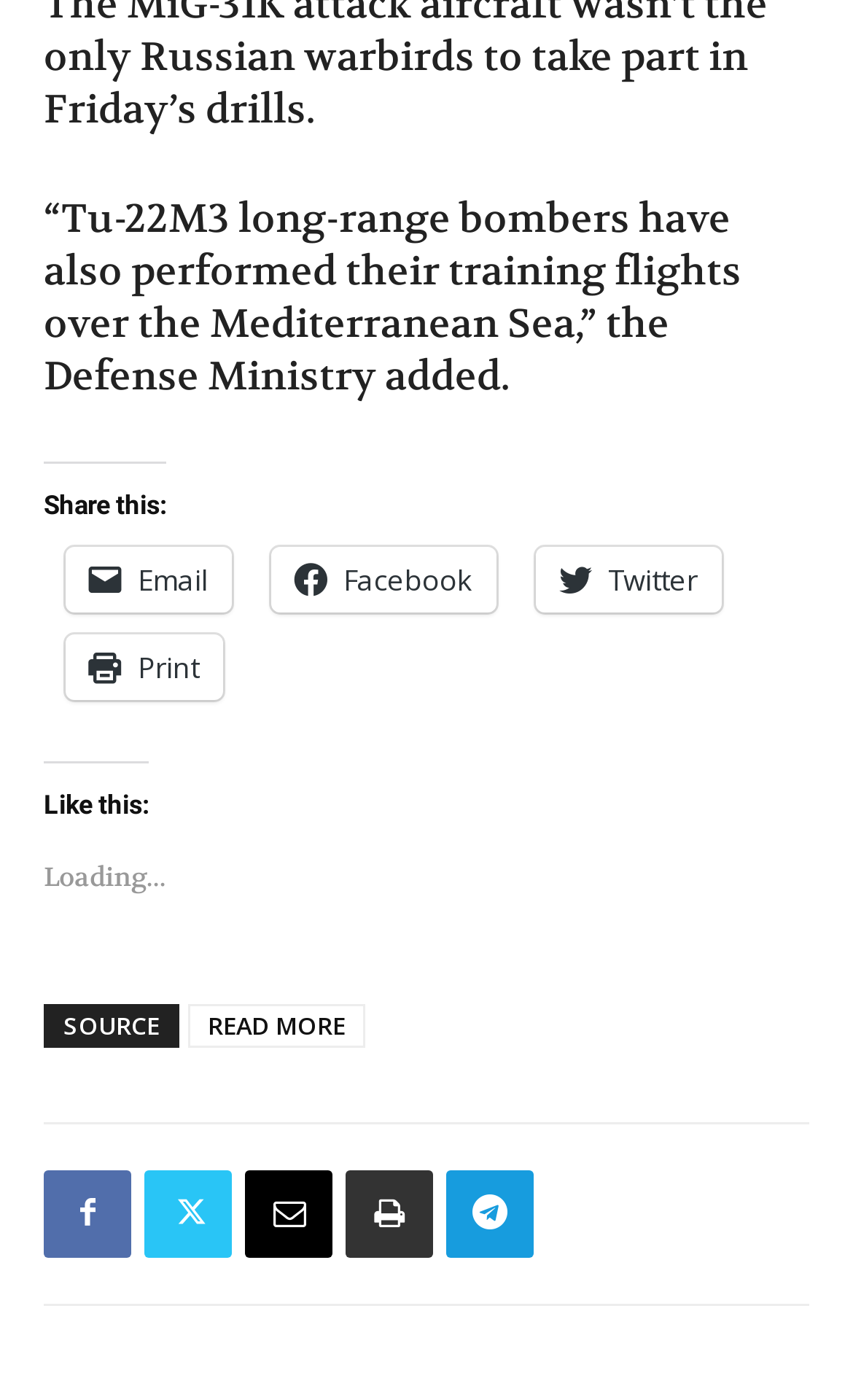Please identify the bounding box coordinates of the element's region that should be clicked to execute the following instruction: "view update details". The bounding box coordinates must be four float numbers between 0 and 1, i.e., [left, top, right, bottom].

None